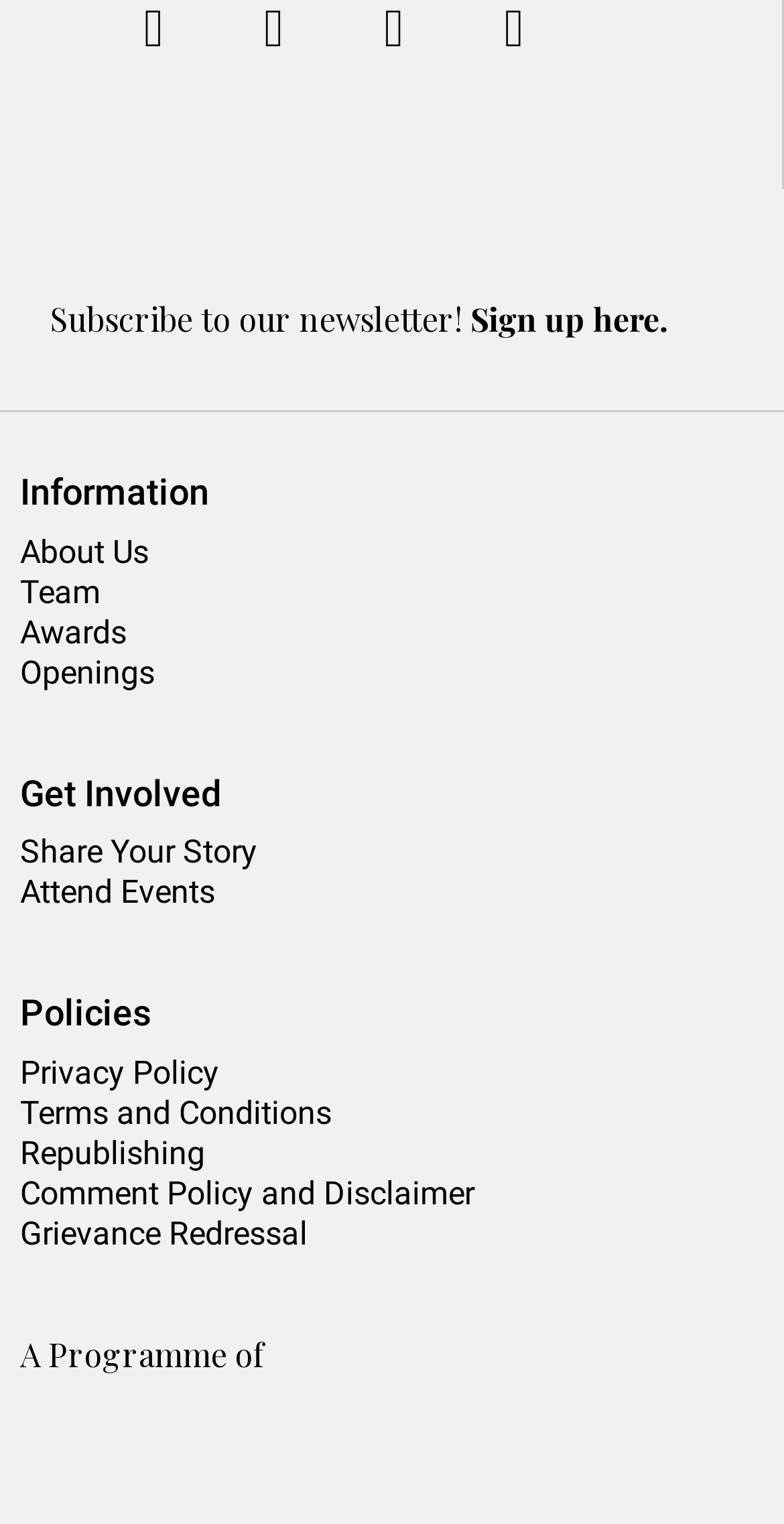Please identify the bounding box coordinates of the element that needs to be clicked to perform the following instruction: "Learn about the team".

[0.026, 0.375, 0.128, 0.4]